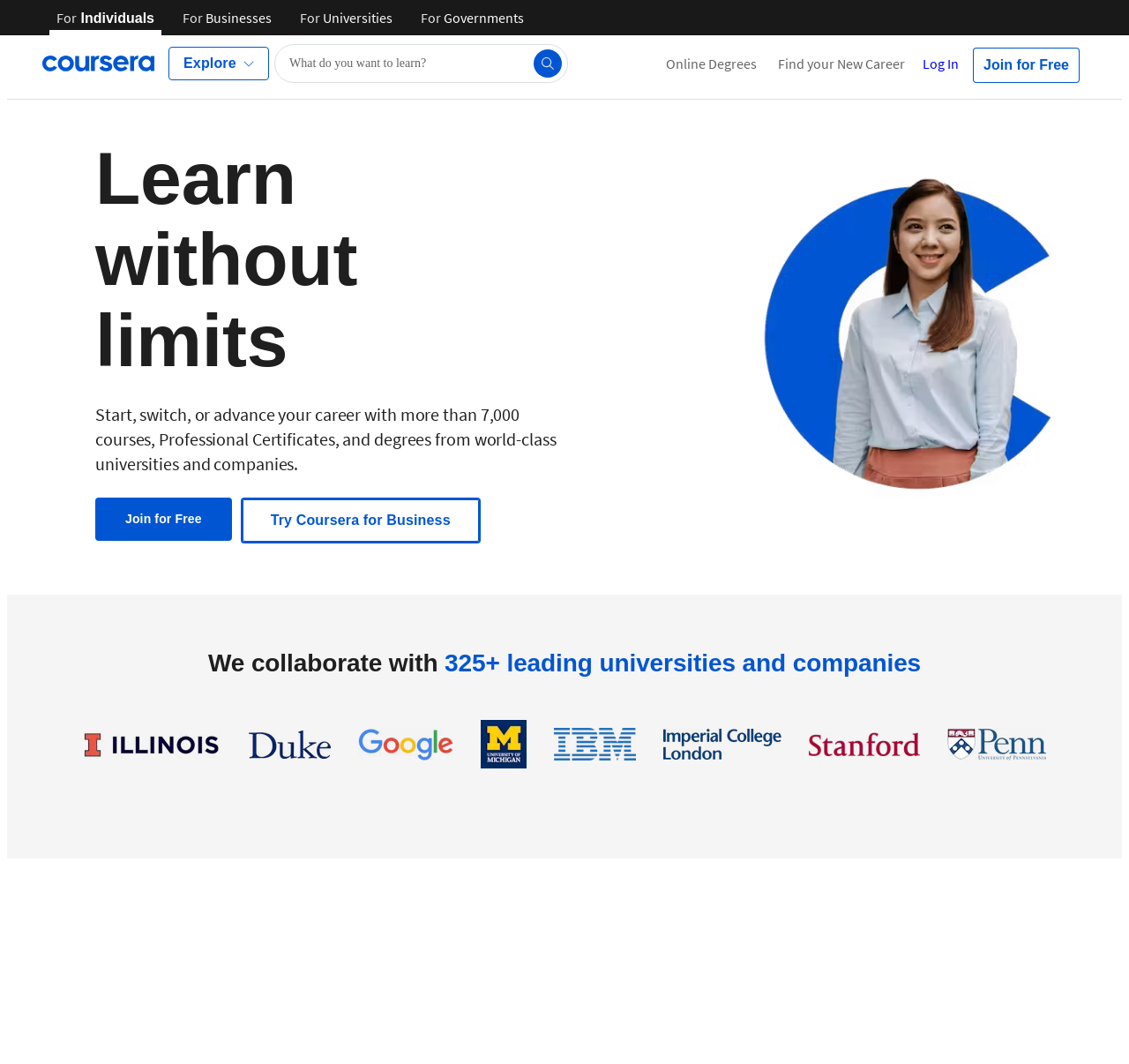What is the minimum time required to launch a new career?
Refer to the image and offer an in-depth and detailed answer to the question.

According to the webpage, it is possible to launch a new career in as little as 6 months, as stated in the heading 'Launch a new career in as little as 6 months'.